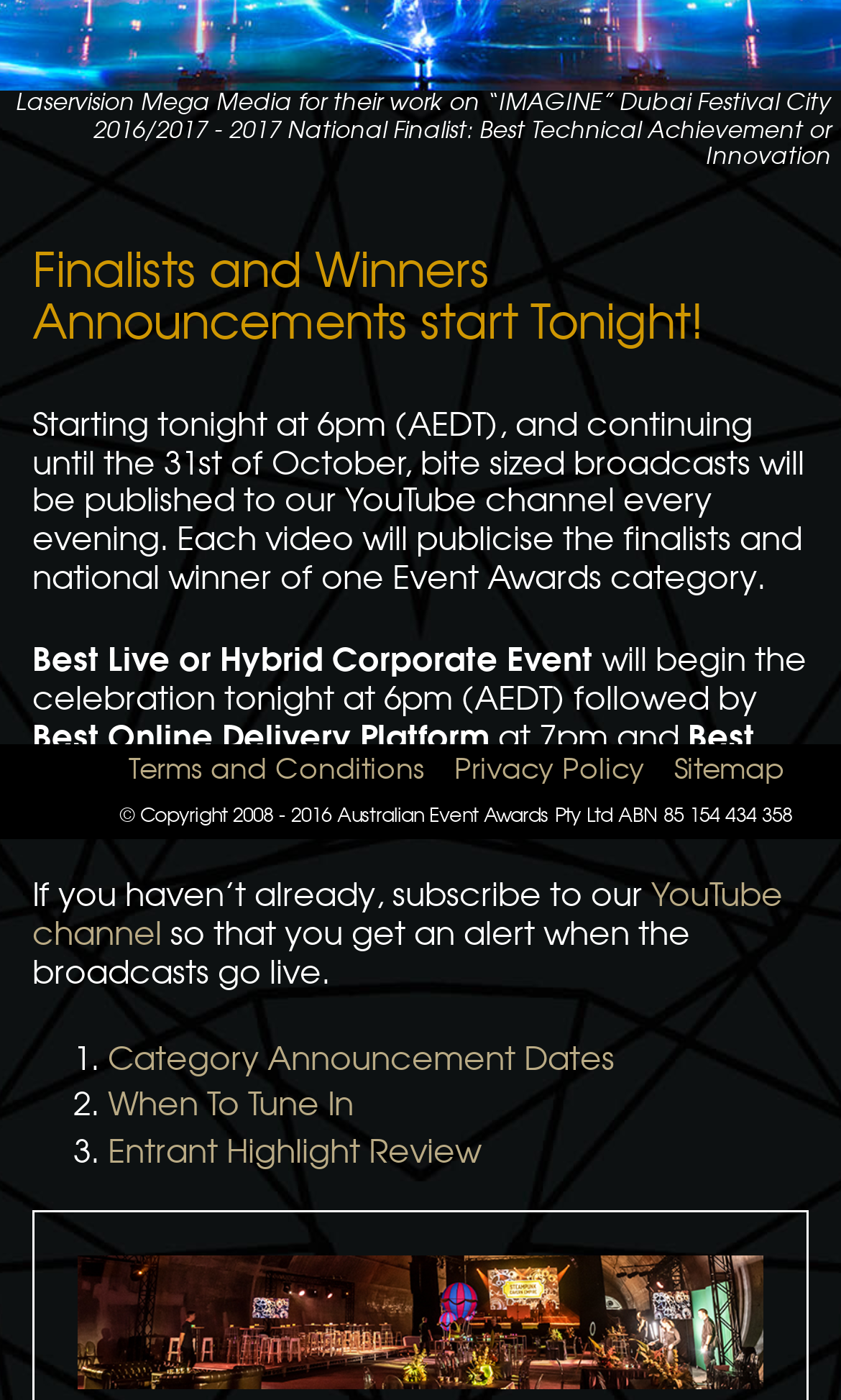Identify the coordinates of the bounding box for the element described below: "Entrant Highlight Review". Return the coordinates as four float numbers between 0 and 1: [left, top, right, bottom].

[0.128, 0.813, 0.572, 0.835]